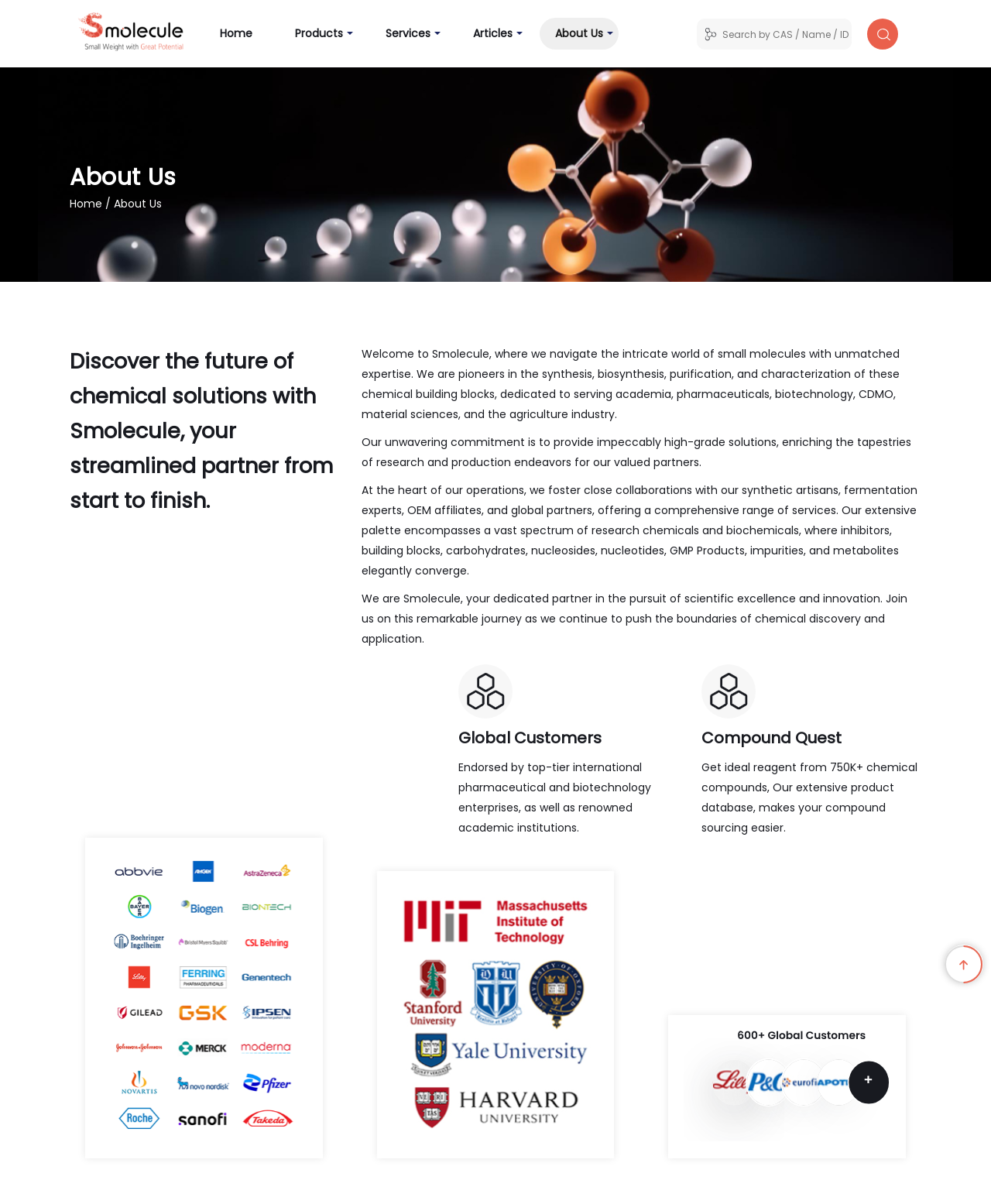Specify the bounding box coordinates (top-left x, top-left y, bottom-right x, bottom-right y) of the UI element in the screenshot that matches this description: Products

[0.282, 0.015, 0.361, 0.041]